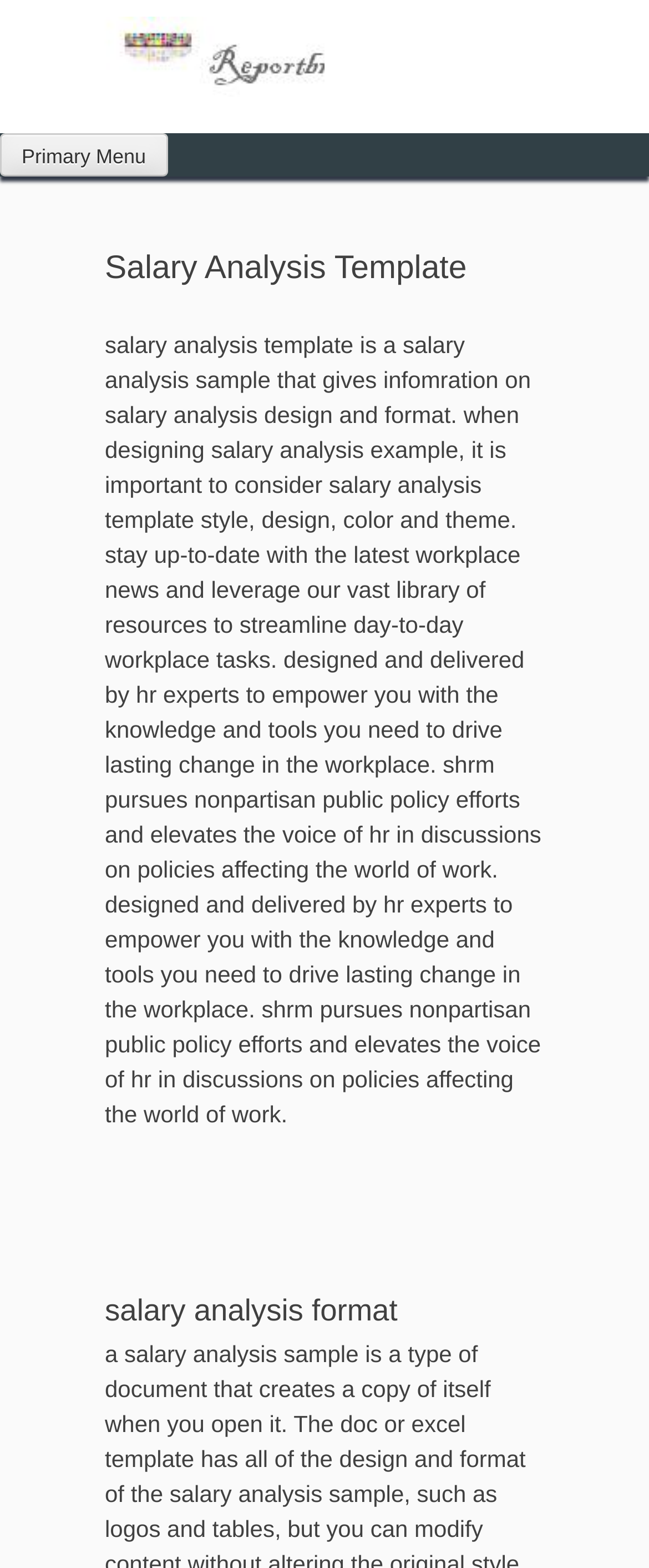From the element description Primary Menu, predict the bounding box coordinates of the UI element. The coordinates must be specified in the format (top-left x, top-left y, bottom-right x, bottom-right y) and should be within the 0 to 1 range.

[0.0, 0.085, 0.258, 0.113]